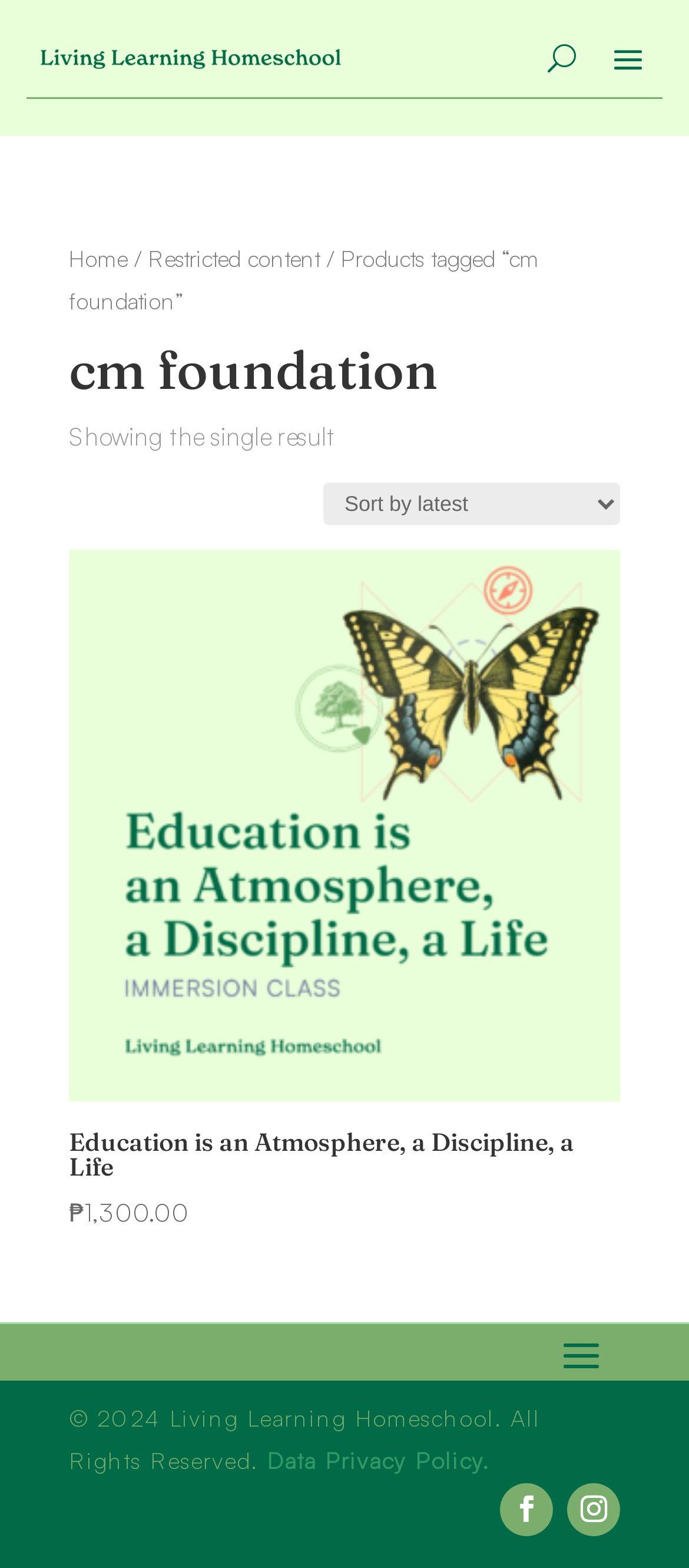What is the copyright year of the website?
Answer the question with a single word or phrase derived from the image.

2024